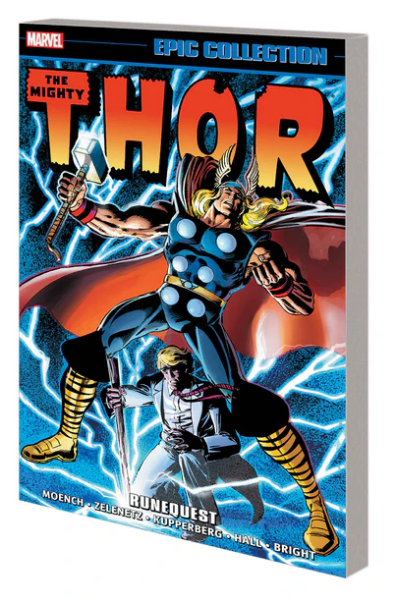Provide a one-word or brief phrase answer to the question:
What is the color of the title 'THE MIGHTY THOR'?

red